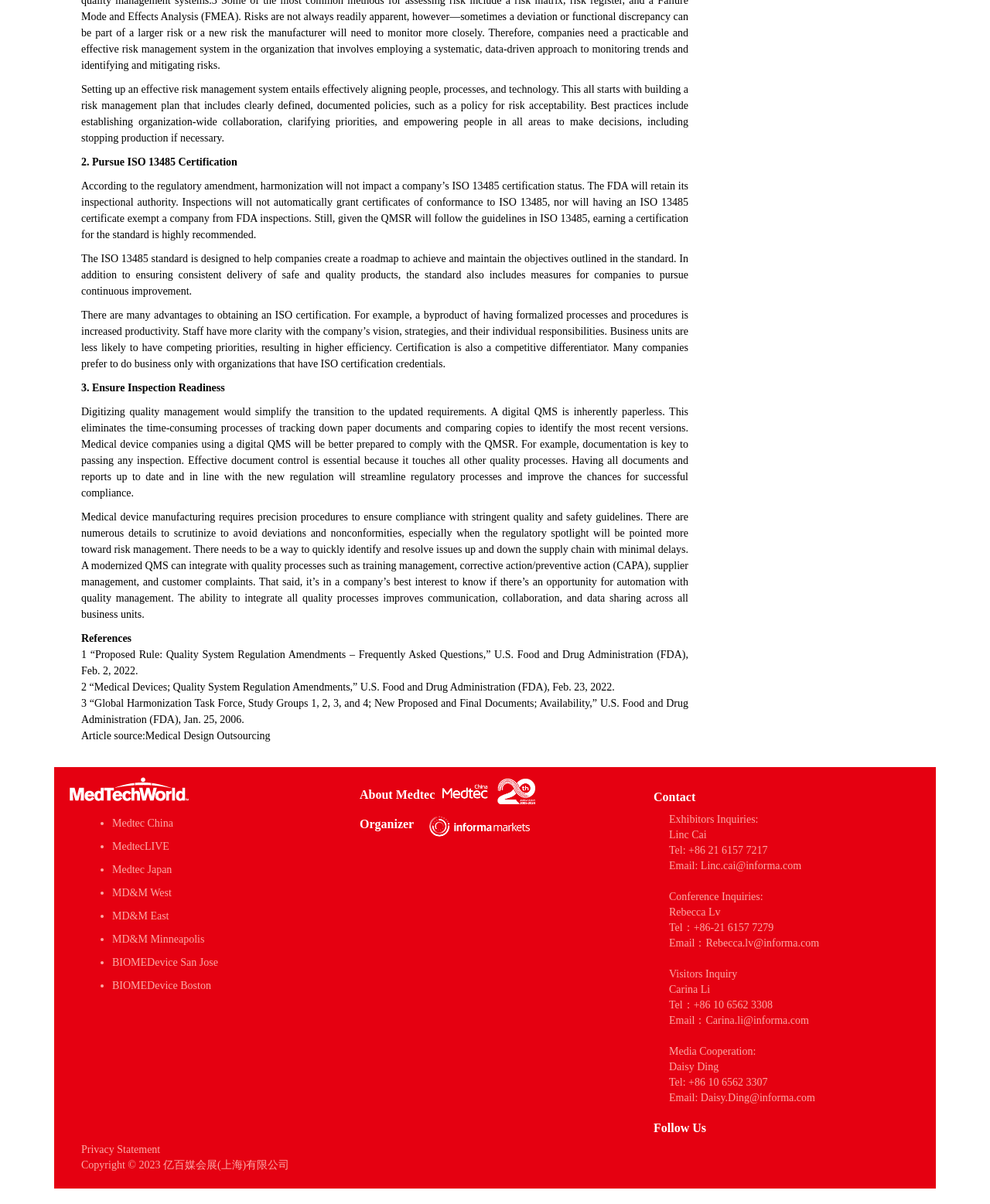Pinpoint the bounding box coordinates of the clickable area necessary to execute the following instruction: "View About Medtec". The coordinates should be given as four float numbers between 0 and 1, namely [left, top, right, bottom].

[0.363, 0.654, 0.439, 0.665]